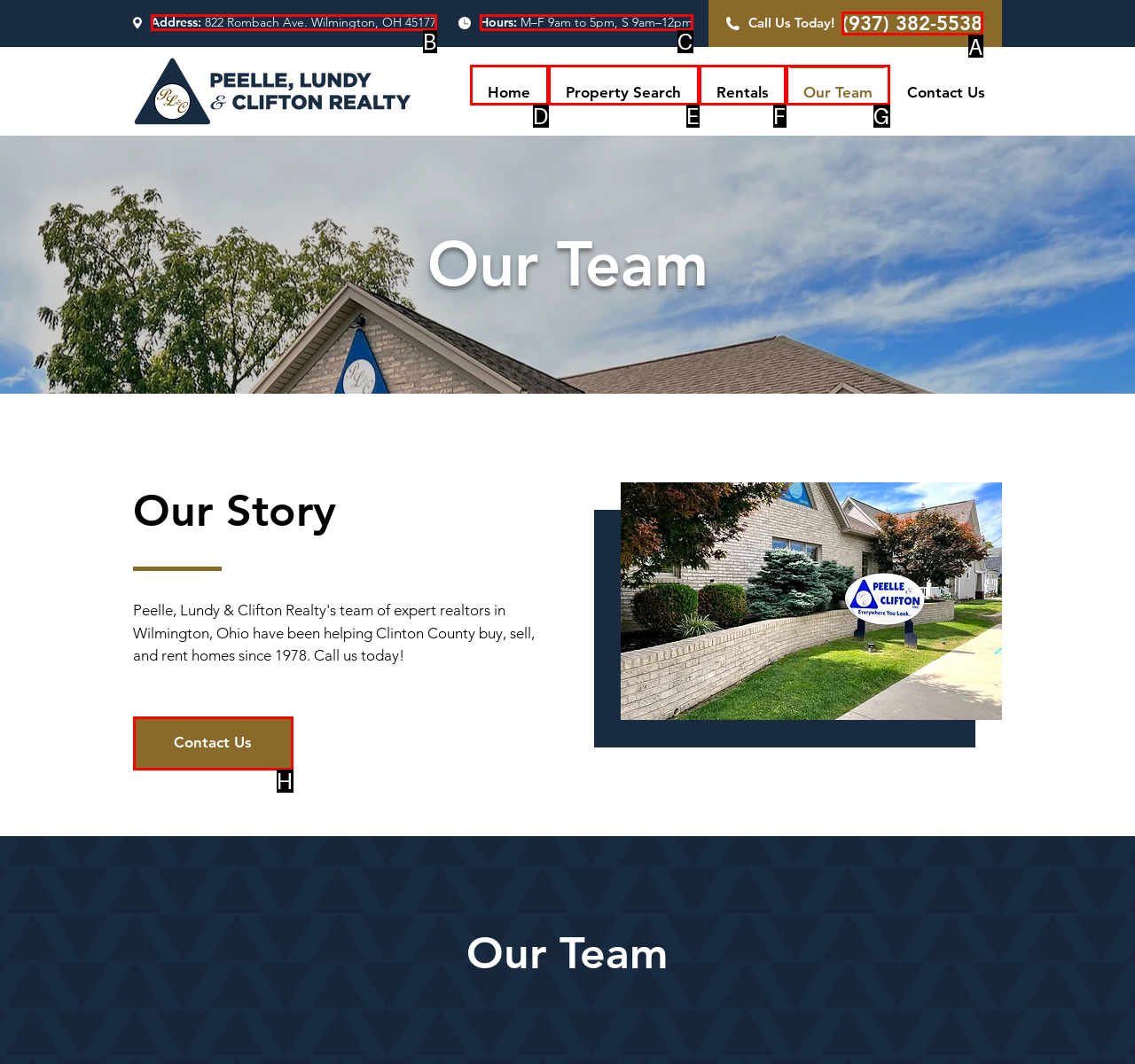Determine which option you need to click to execute the following task: Call the office. Provide your answer as a single letter.

A